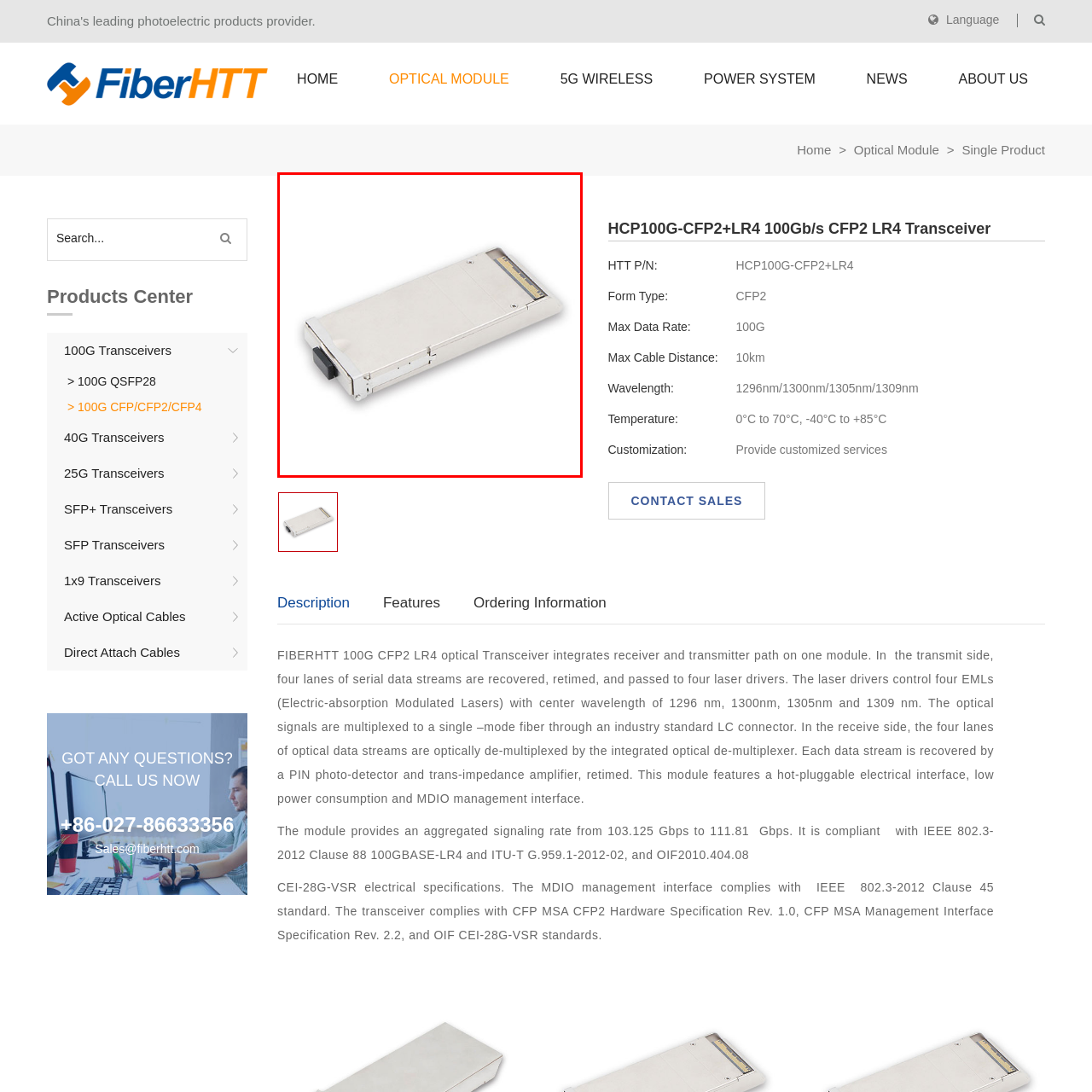What is the benefit of the hot-pluggable interface?
Look at the image surrounded by the red border and respond with a one-word or short-phrase answer based on your observation.

Seamless integration